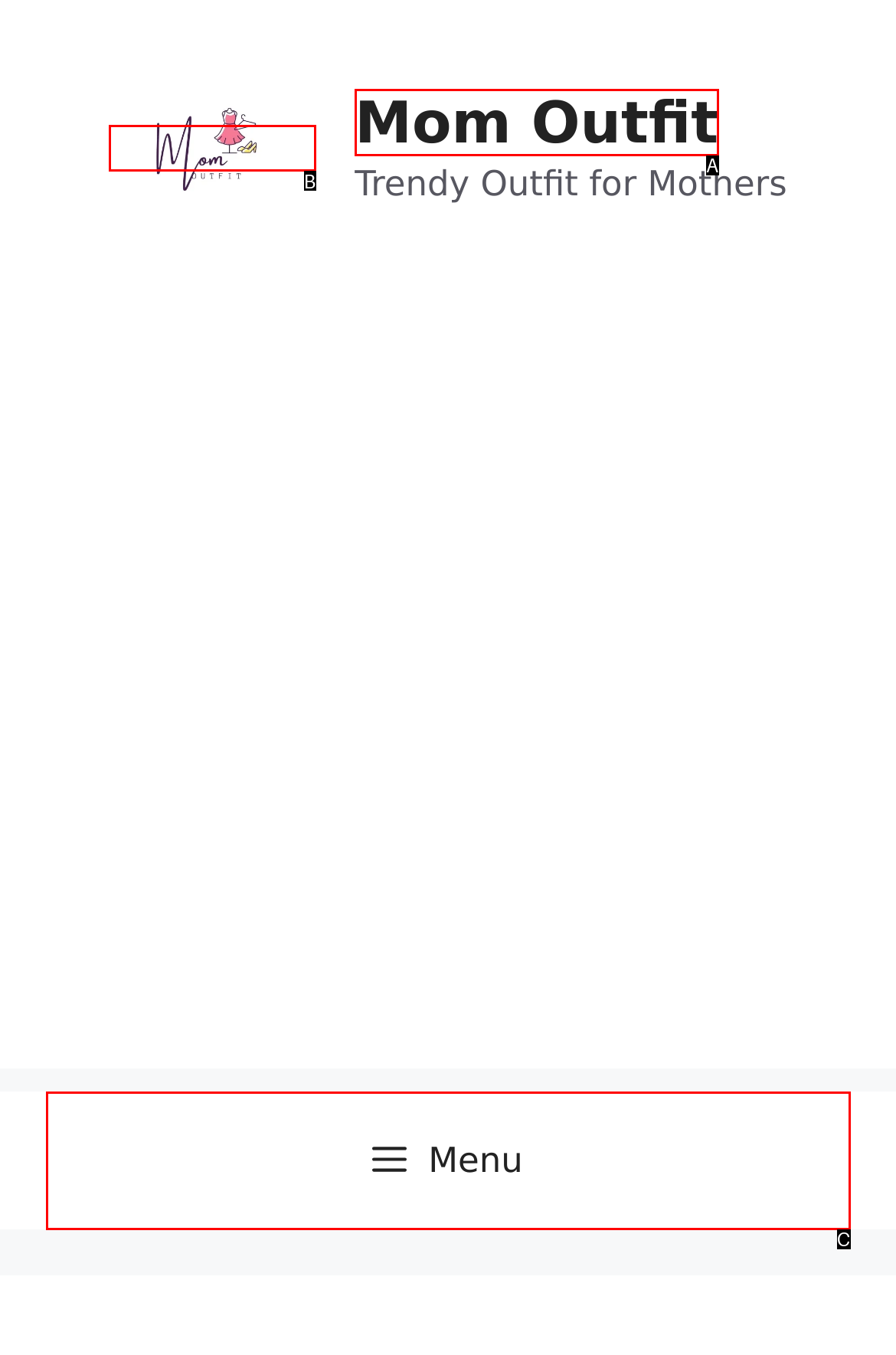Select the letter that corresponds to the description: Menu. Provide your answer using the option's letter.

C